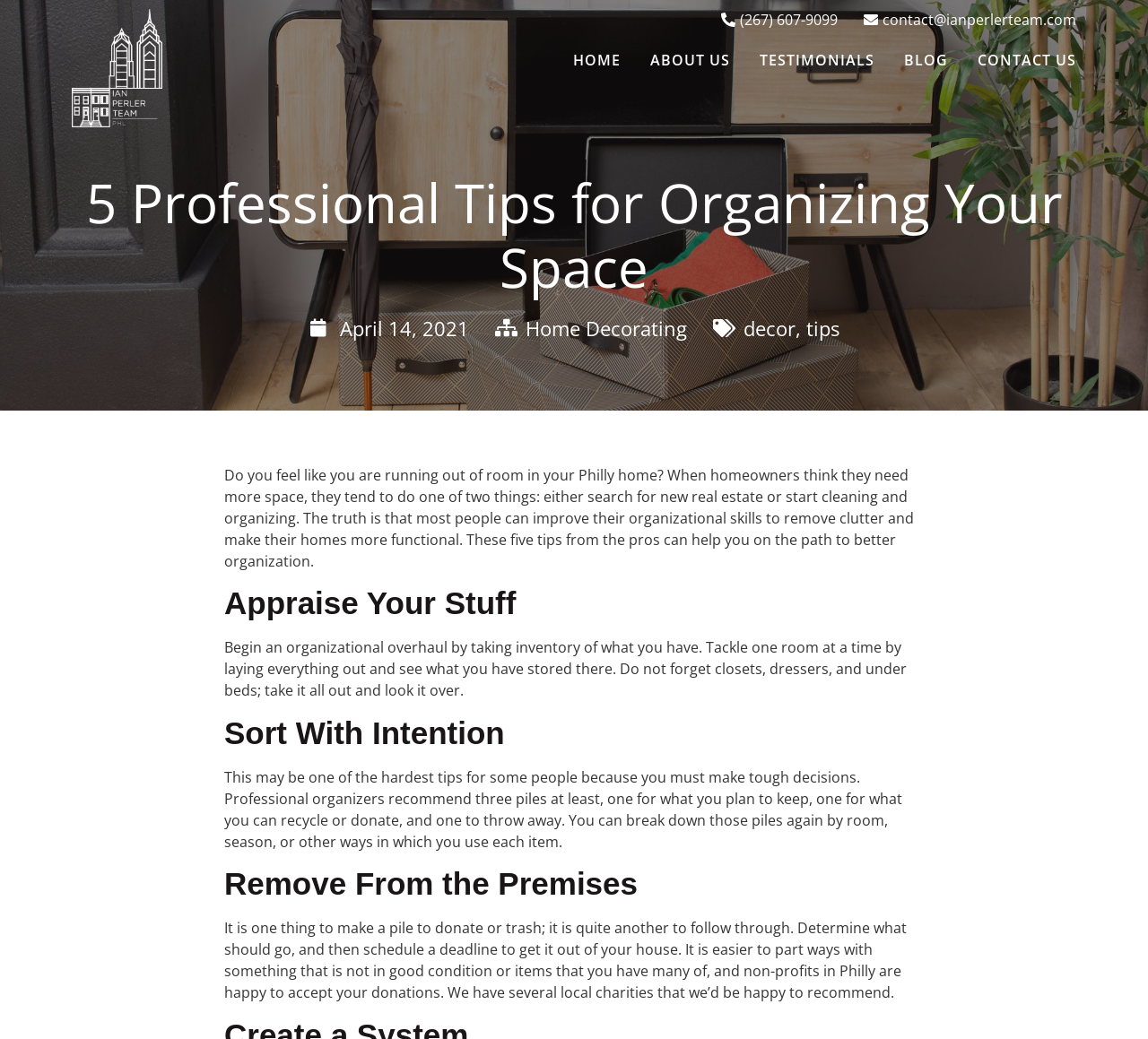Find and specify the bounding box coordinates that correspond to the clickable region for the instruction: "Click the 'HOME' link".

[0.499, 0.038, 0.541, 0.078]